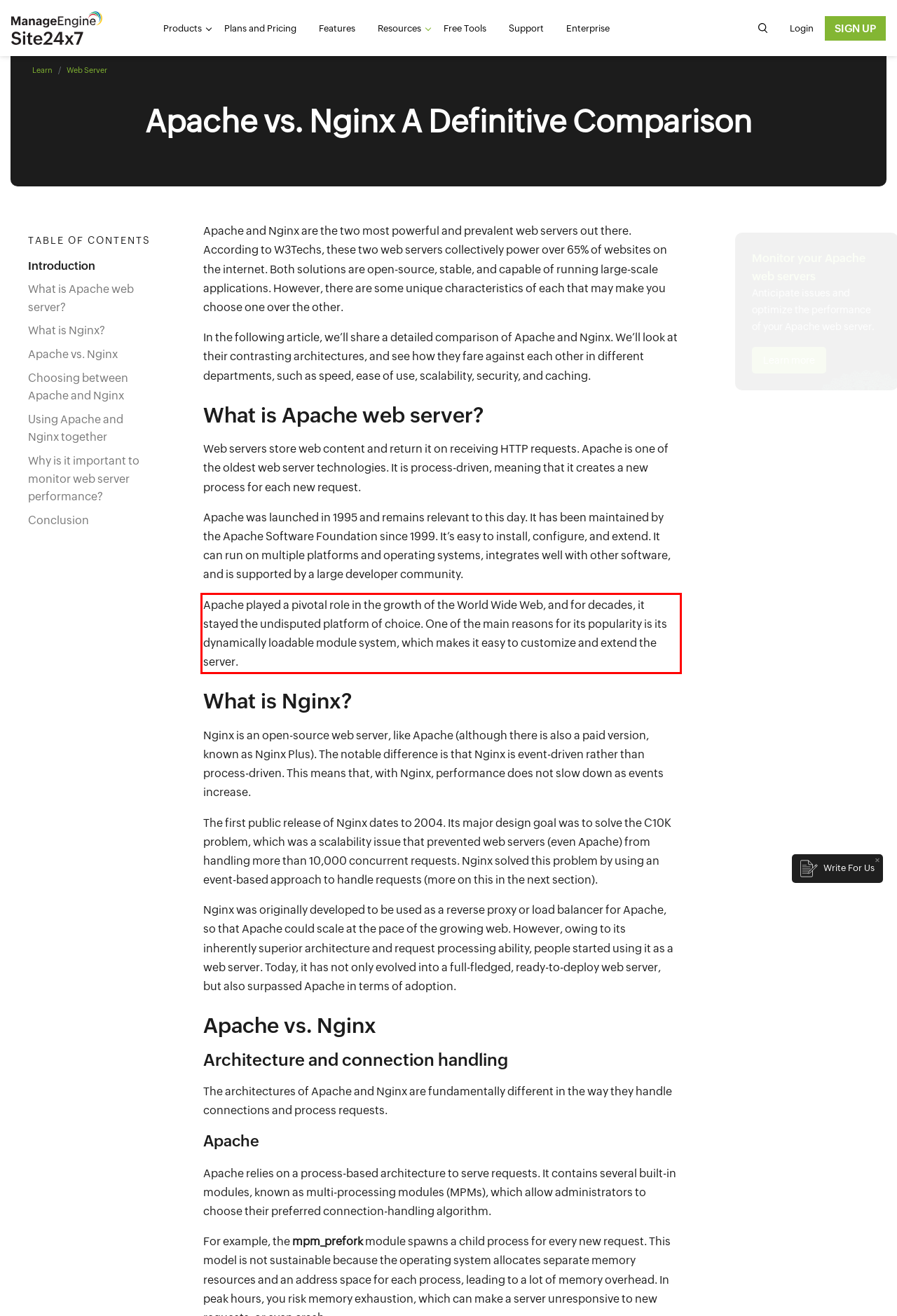View the screenshot of the webpage and identify the UI element surrounded by a red bounding box. Extract the text contained within this red bounding box.

Apache played a pivotal role in the growth of the World Wide Web, and for decades, it stayed the undisputed platform of choice. One of the main reasons for its popularity is its dynamically loadable module system, which makes it easy to customize and extend the server.